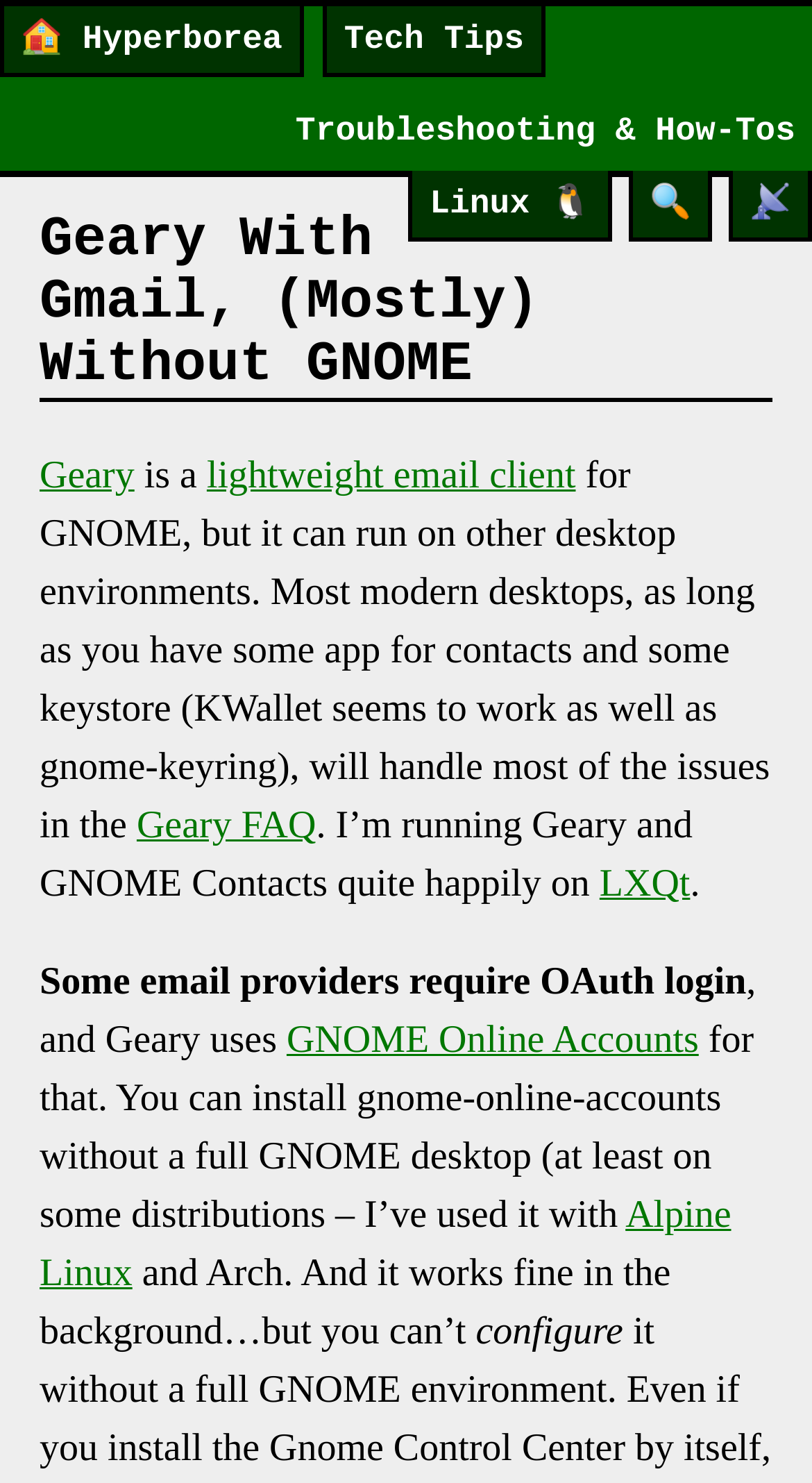What is the purpose of gnome-online-accounts?
Please answer the question with as much detail and depth as you can.

The webpage states that Geary uses GNOME Online Accounts for OAuth login, which suggests that the purpose of gnome-online-accounts is to facilitate OAuth login.